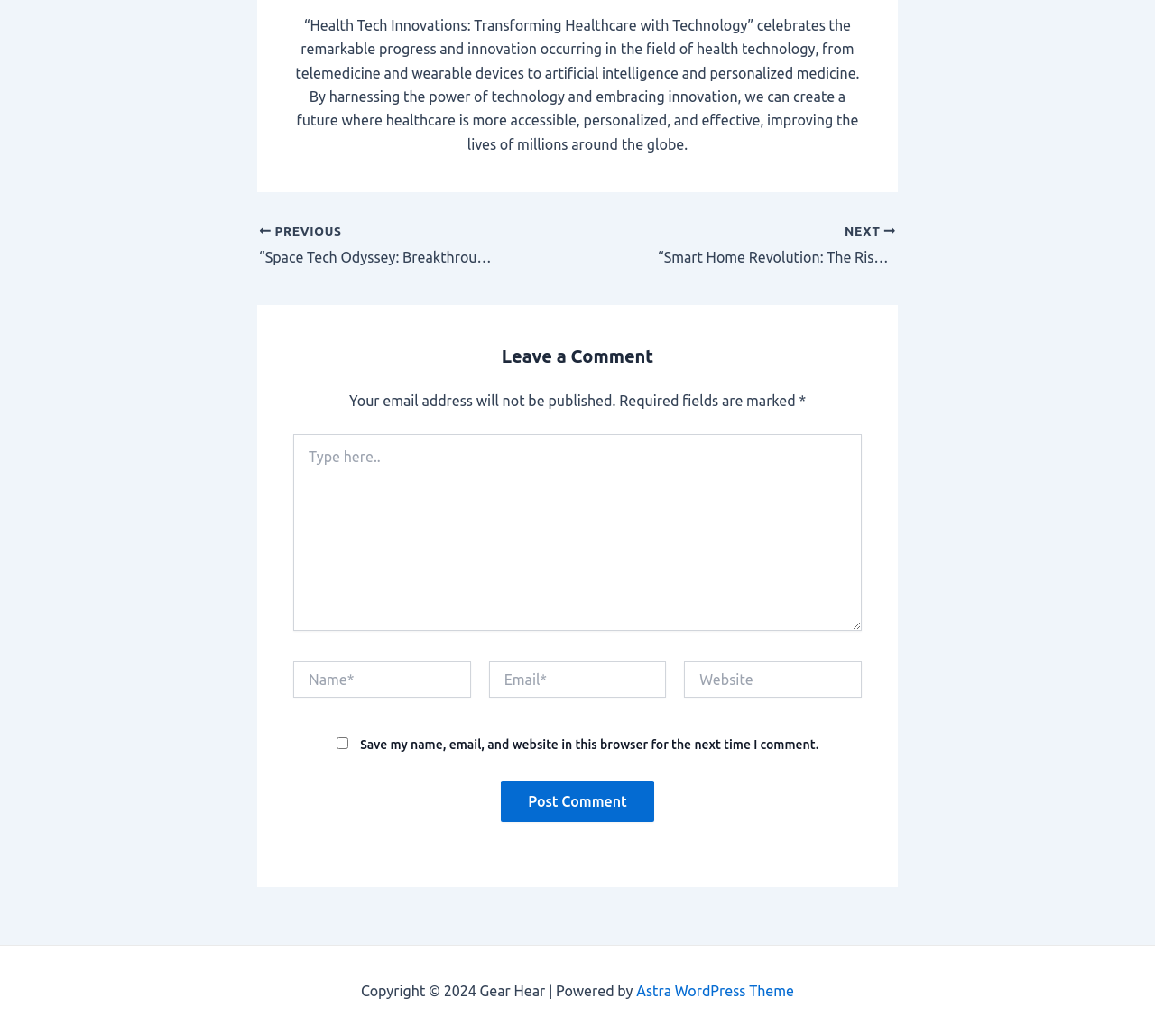Show the bounding box coordinates of the region that should be clicked to follow the instruction: "Type in the comment box."

[0.254, 0.419, 0.746, 0.609]